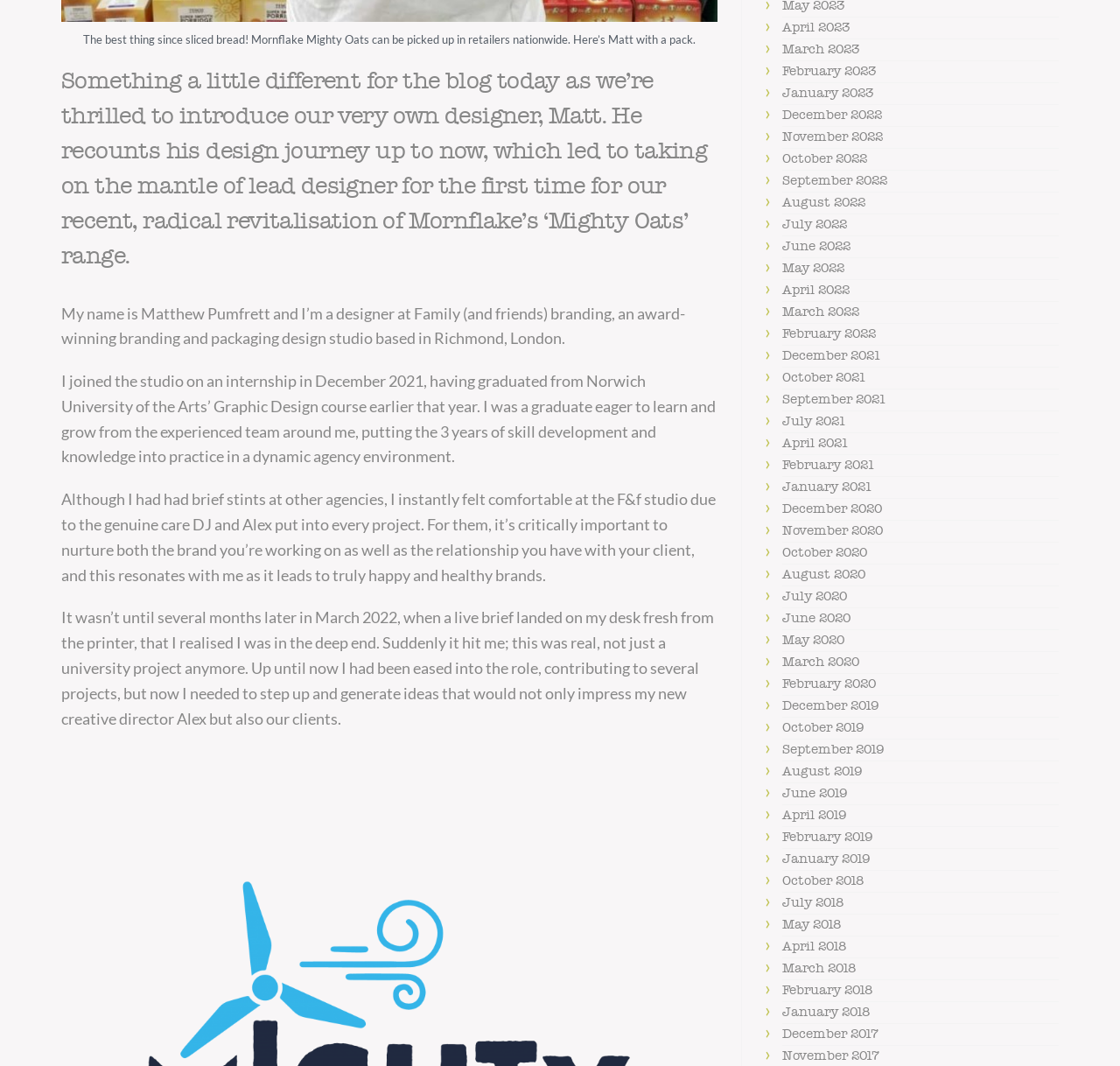Respond with a single word or phrase to the following question: What is the name of the product range that Matthew worked on?

Mornflake Mighty Oats